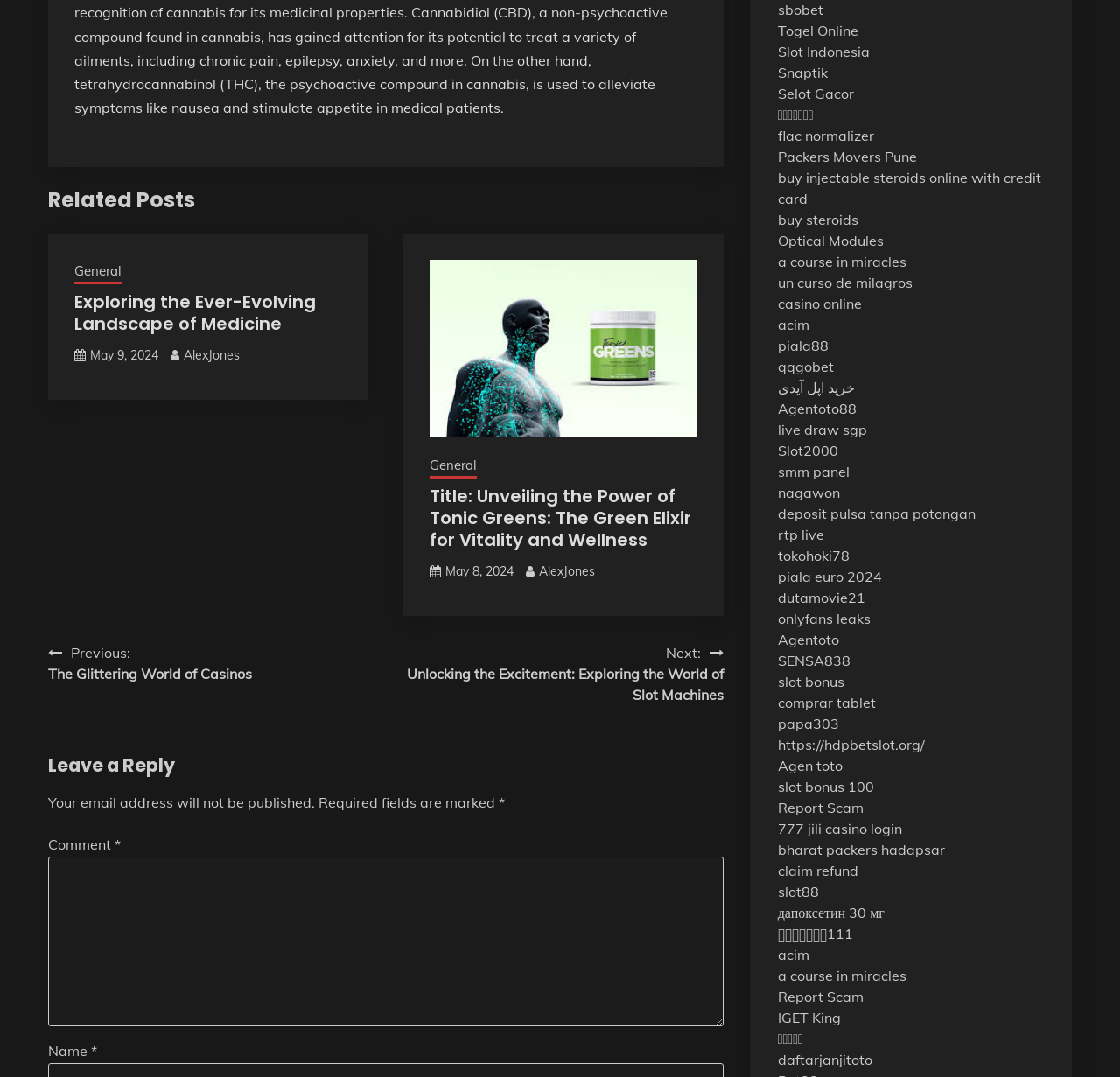Locate the bounding box coordinates of the segment that needs to be clicked to meet this instruction: "Click on the 'Open An Account' button".

None